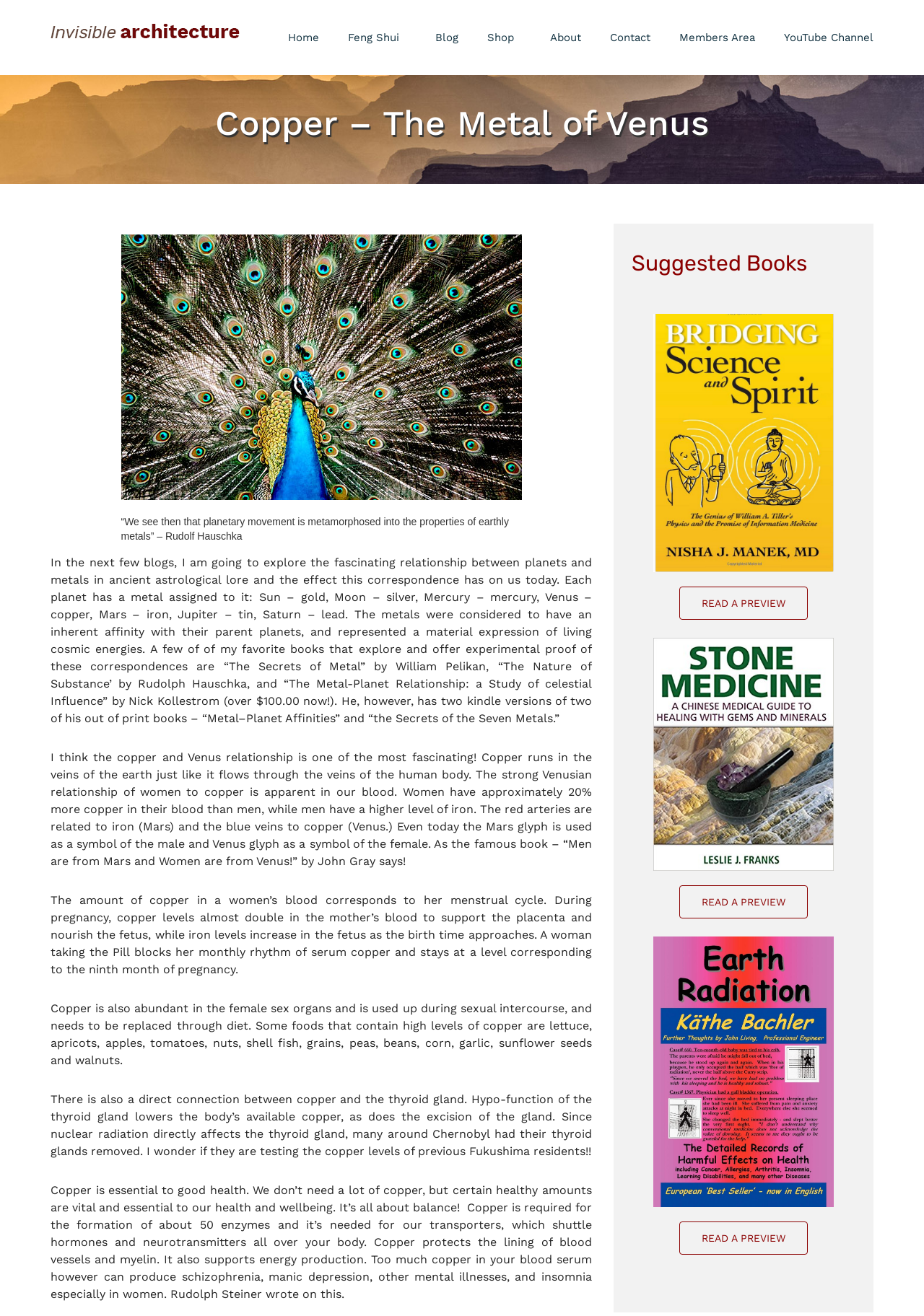Determine the bounding box coordinates for the UI element described. Format the coordinates as (top-left x, top-left y, bottom-right x, bottom-right y) and ensure all values are between 0 and 1. Element description: Blog

[0.471, 0.018, 0.496, 0.039]